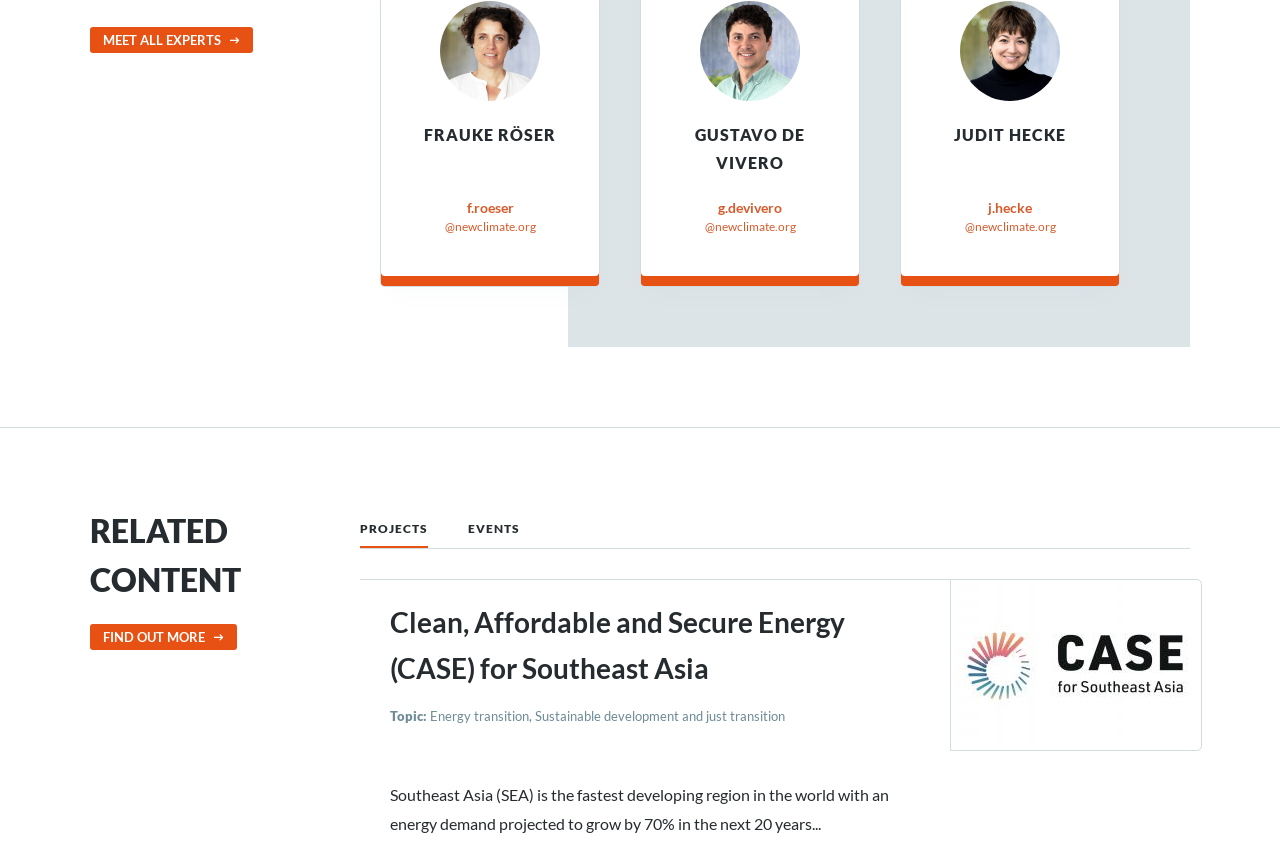Examine the image carefully and respond to the question with a detailed answer: 
What is the email address of Gustavo de Vivero?

The email address of Gustavo de Vivero can be determined by looking at the link with the text 'g.devivero@newclimate.org' which is listed as his contact information.